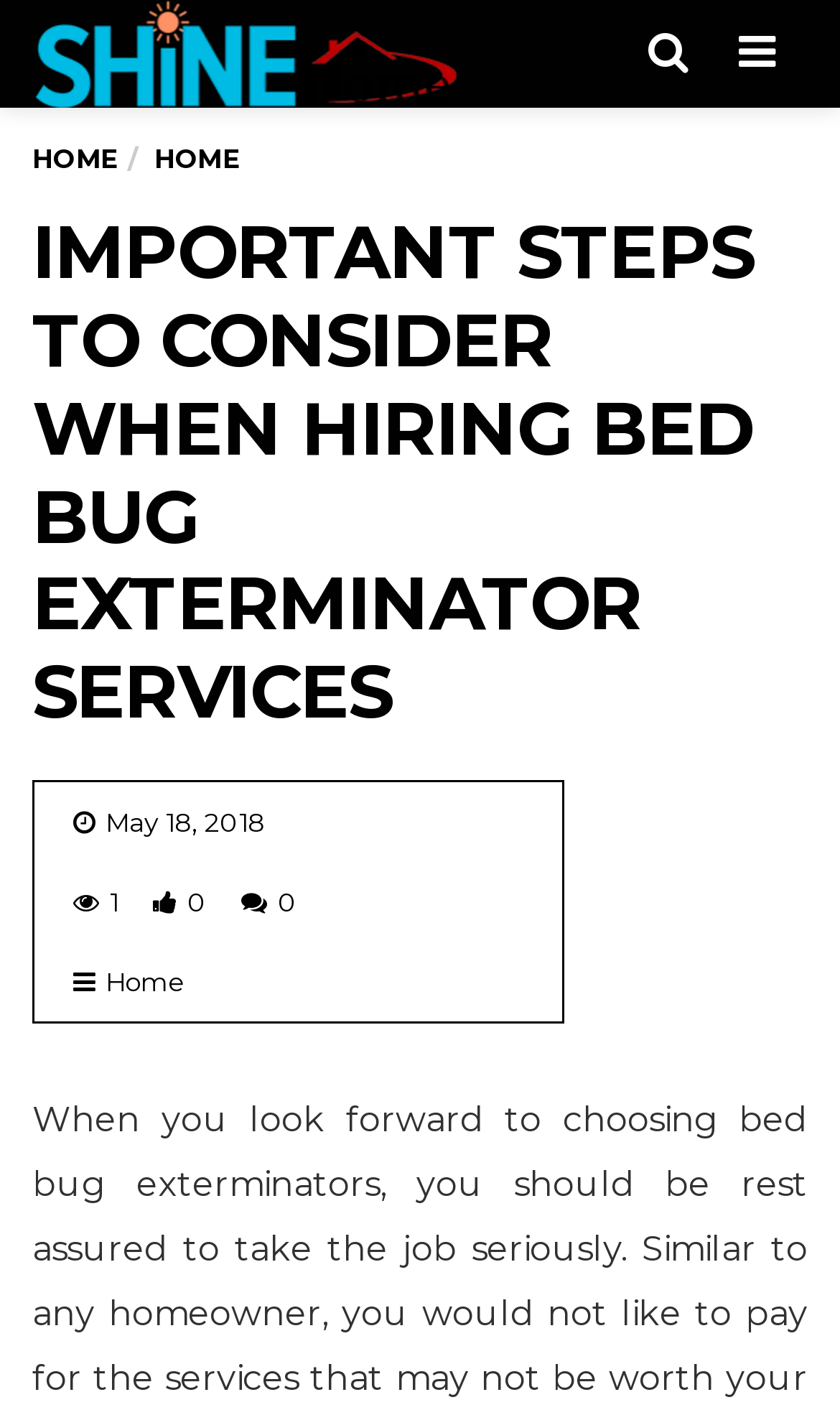Please find and give the text of the main heading on the webpage.

IMPORTANT STEPS TO CONSIDER WHEN HIRING BED BUG EXTERMINATOR SERVICES